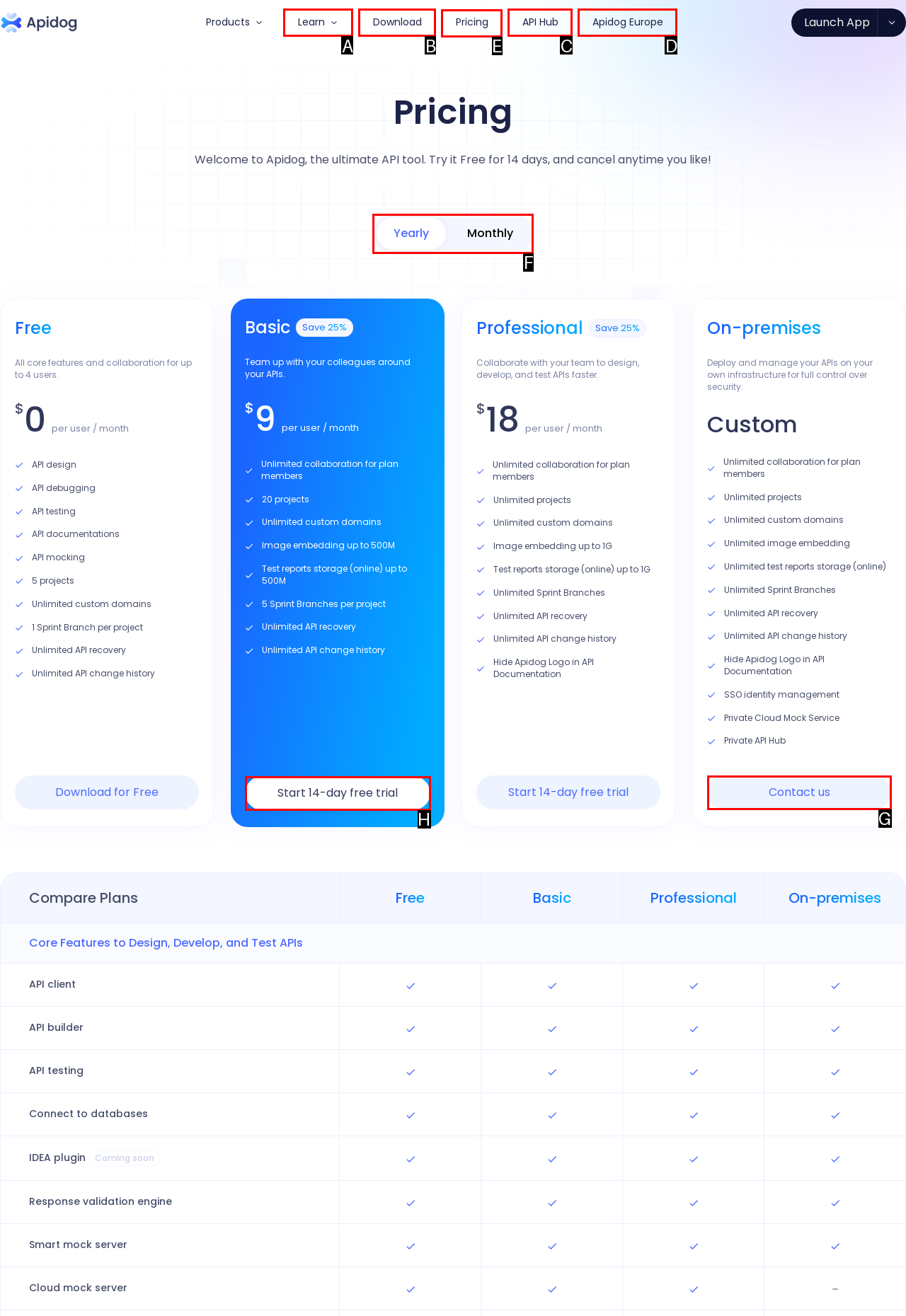Indicate the UI element to click to perform the task: Click the phone number to contact. Reply with the letter corresponding to the chosen element.

None